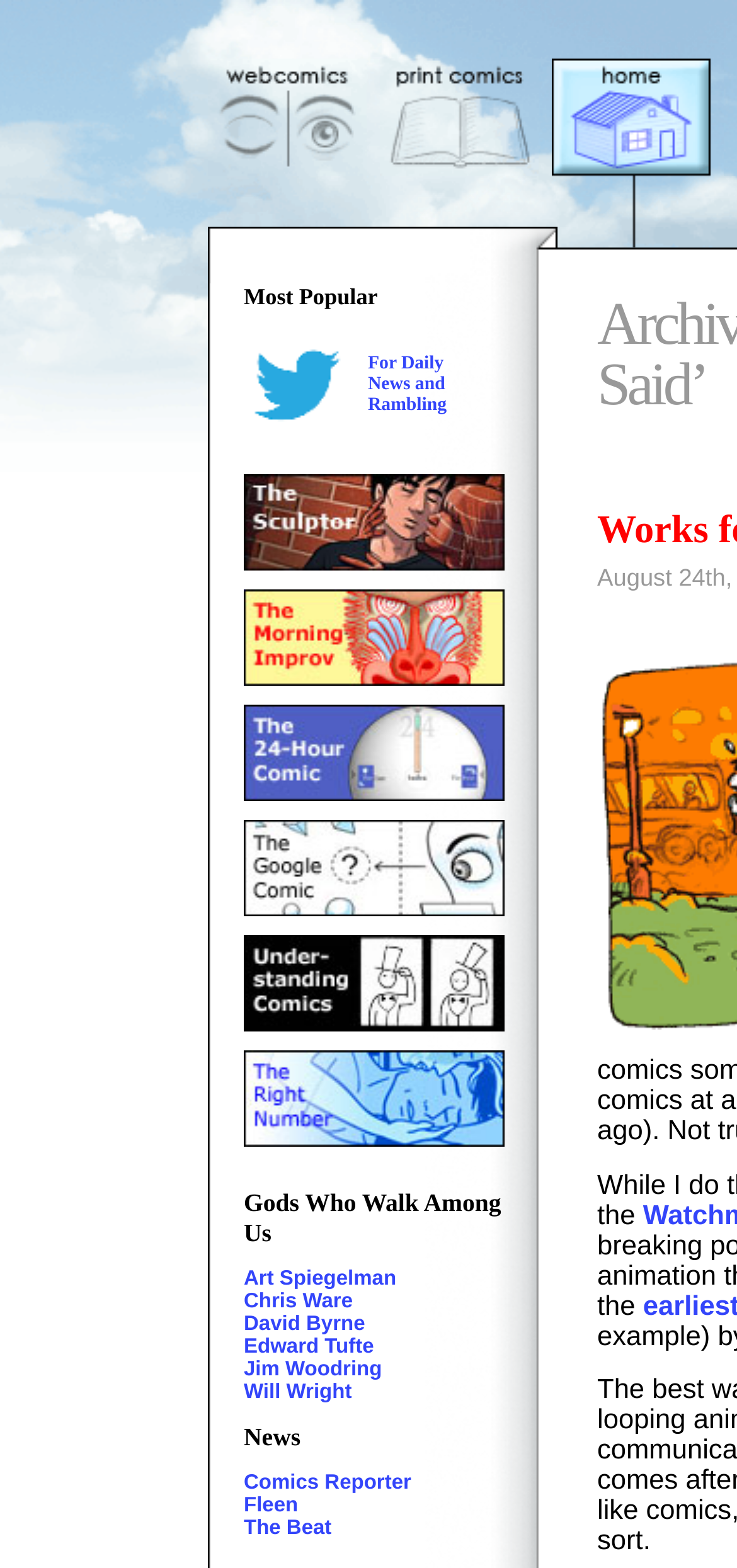Give a short answer to this question using one word or a phrase:
What is the title of the second article?

For Daily News and Rambling